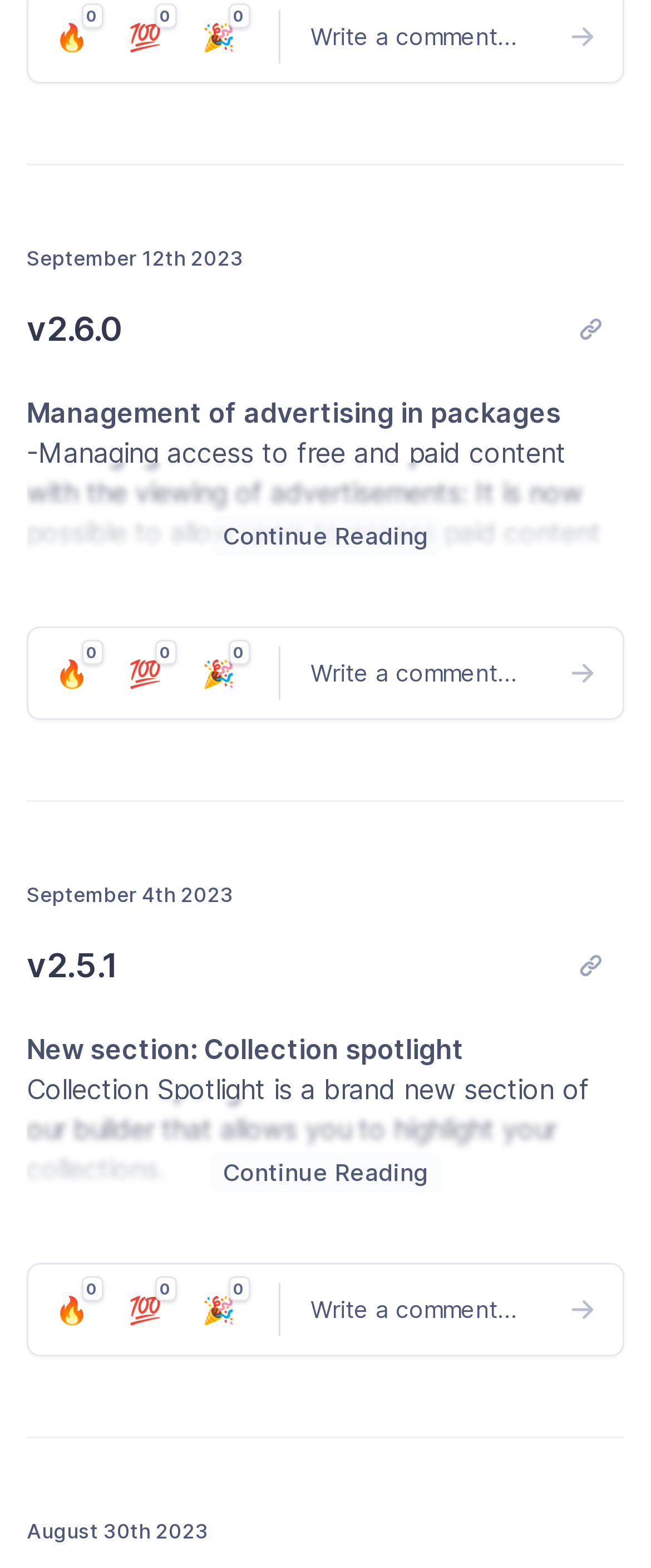Determine the bounding box coordinates of the UI element that matches the following description: "0🔥". The coordinates should be four float numbers between 0 and 1 in the format [left, top, right, bottom].

[0.069, 0.817, 0.151, 0.854]